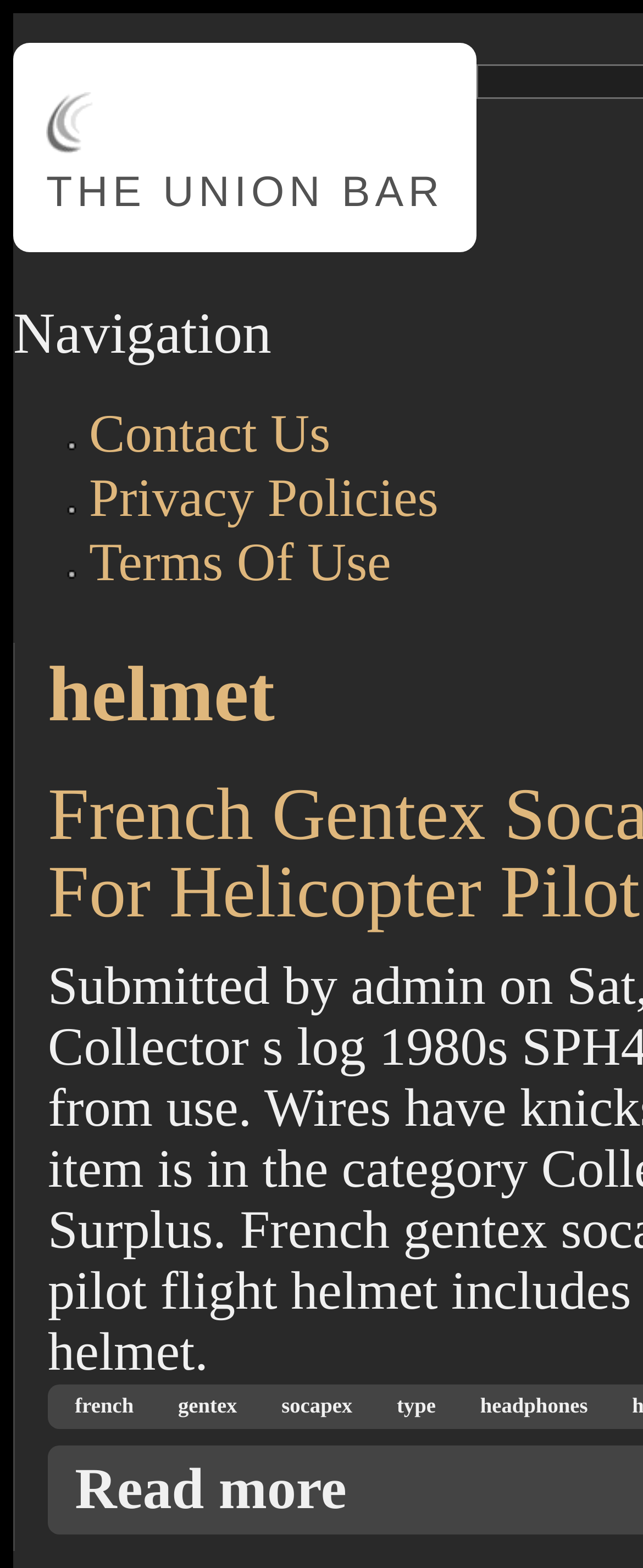What is the purpose of the search form?
Refer to the image and provide a one-word or short phrase answer.

To search